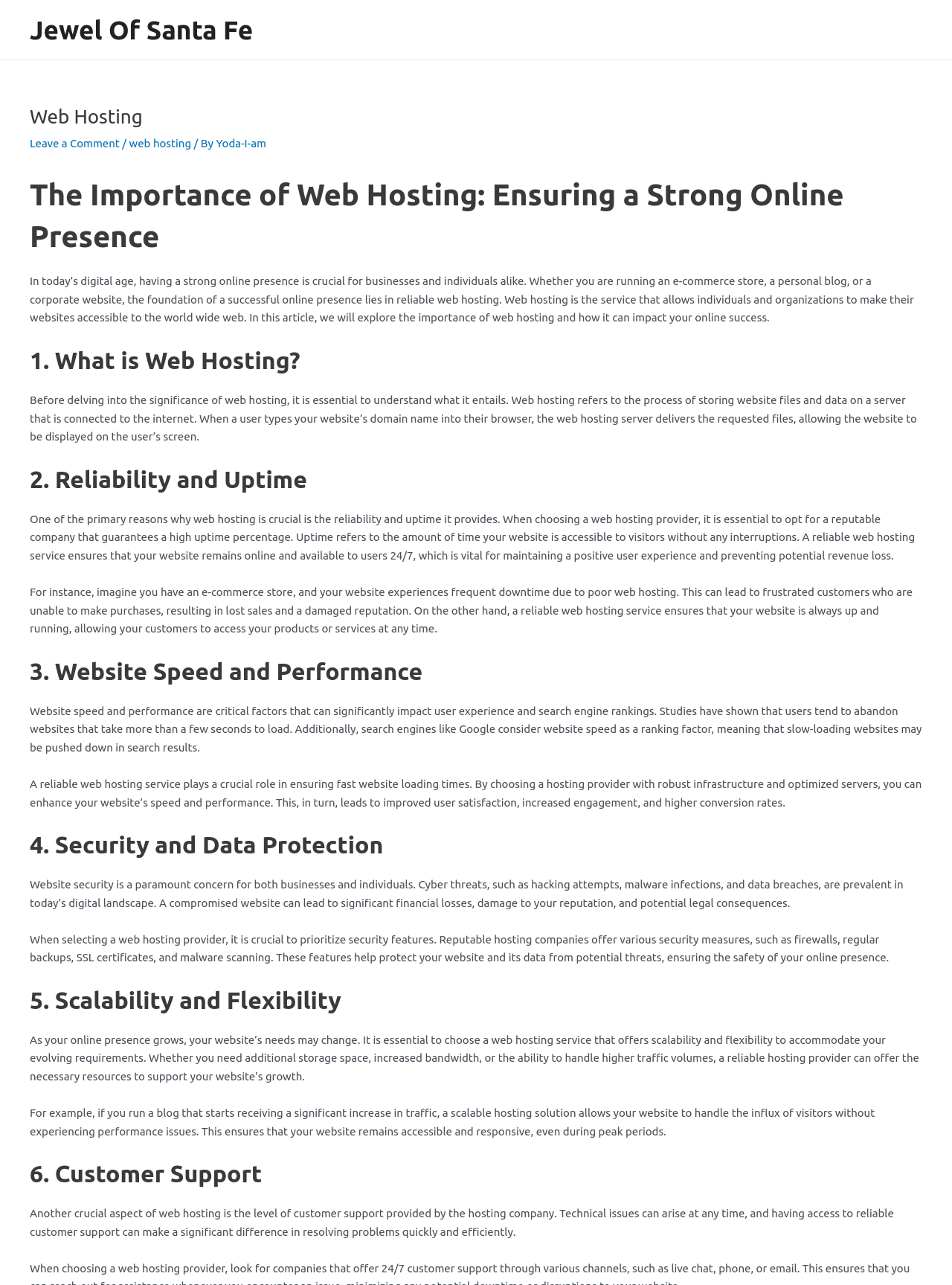Why is reliability and uptime important for web hosting?
Answer the question in as much detail as possible.

The webpage explains that reliability and uptime are crucial for web hosting because they ensure that the website remains online and available to users 24/7. This is vital for maintaining a positive user experience and preventing potential revenue loss, especially for e-commerce stores or businesses that rely on their online presence.